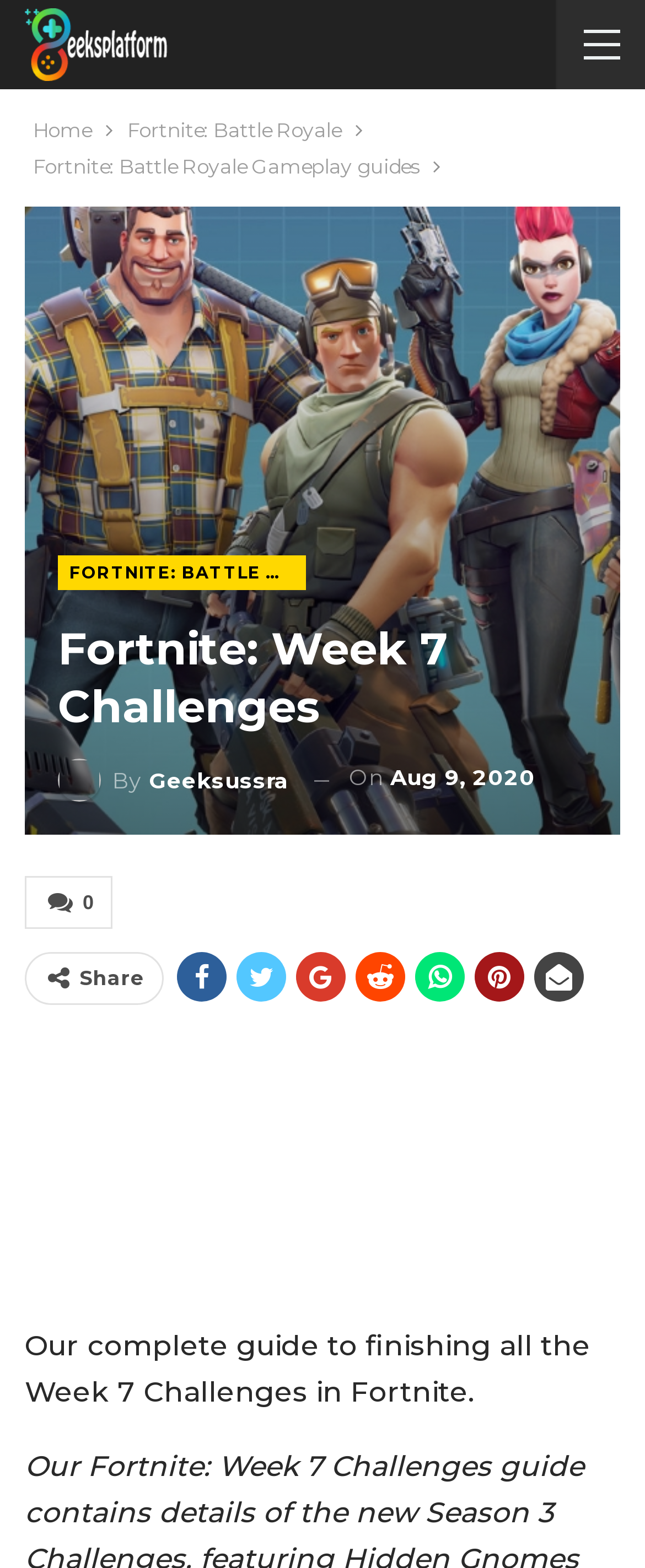From the element description: "Home", extract the bounding box coordinates of the UI element. The coordinates should be expressed as four float numbers between 0 and 1, in the order [left, top, right, bottom].

[0.051, 0.072, 0.141, 0.095]